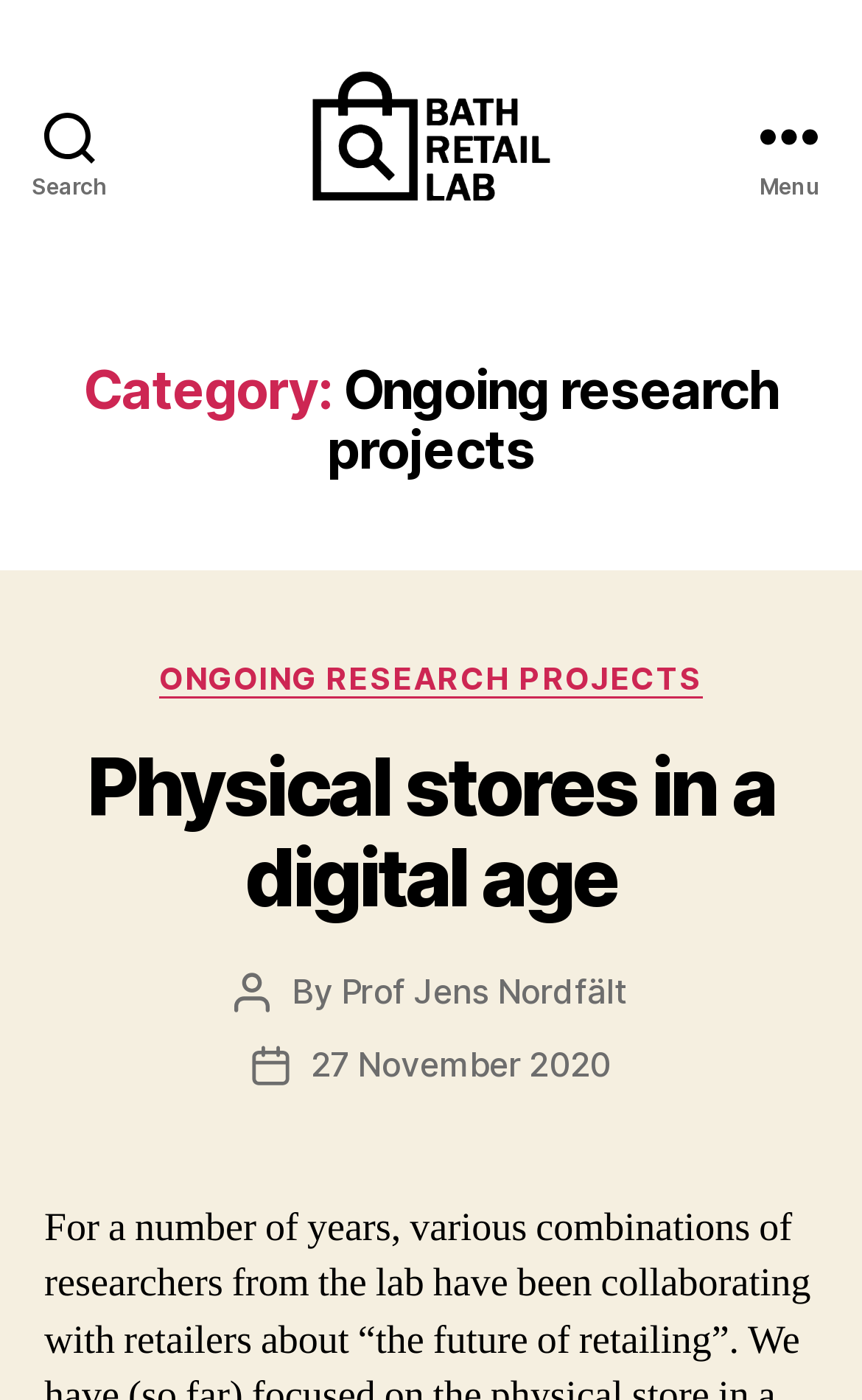What is the name of the research lab? Based on the screenshot, please respond with a single word or phrase.

The Retailing and Contemporary Consumerism Research Lab